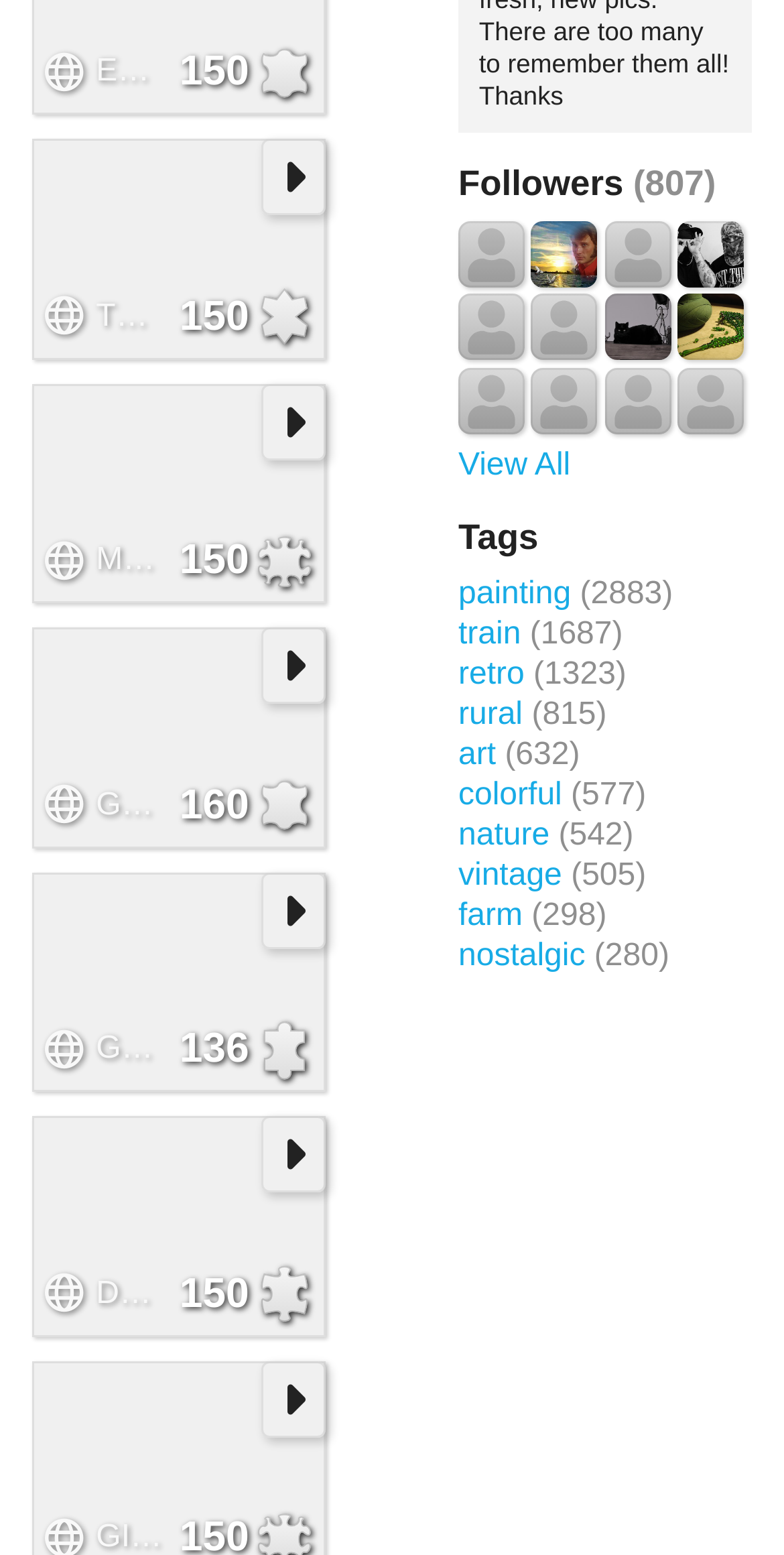What is the name of the third puzzle?
Craft a detailed and extensive response to the question.

I found the answer by looking at the list of puzzles, which includes 'THE SHORTCUT', 'ENGLISH COAST 150', and then 'MUSIC ROOM'.